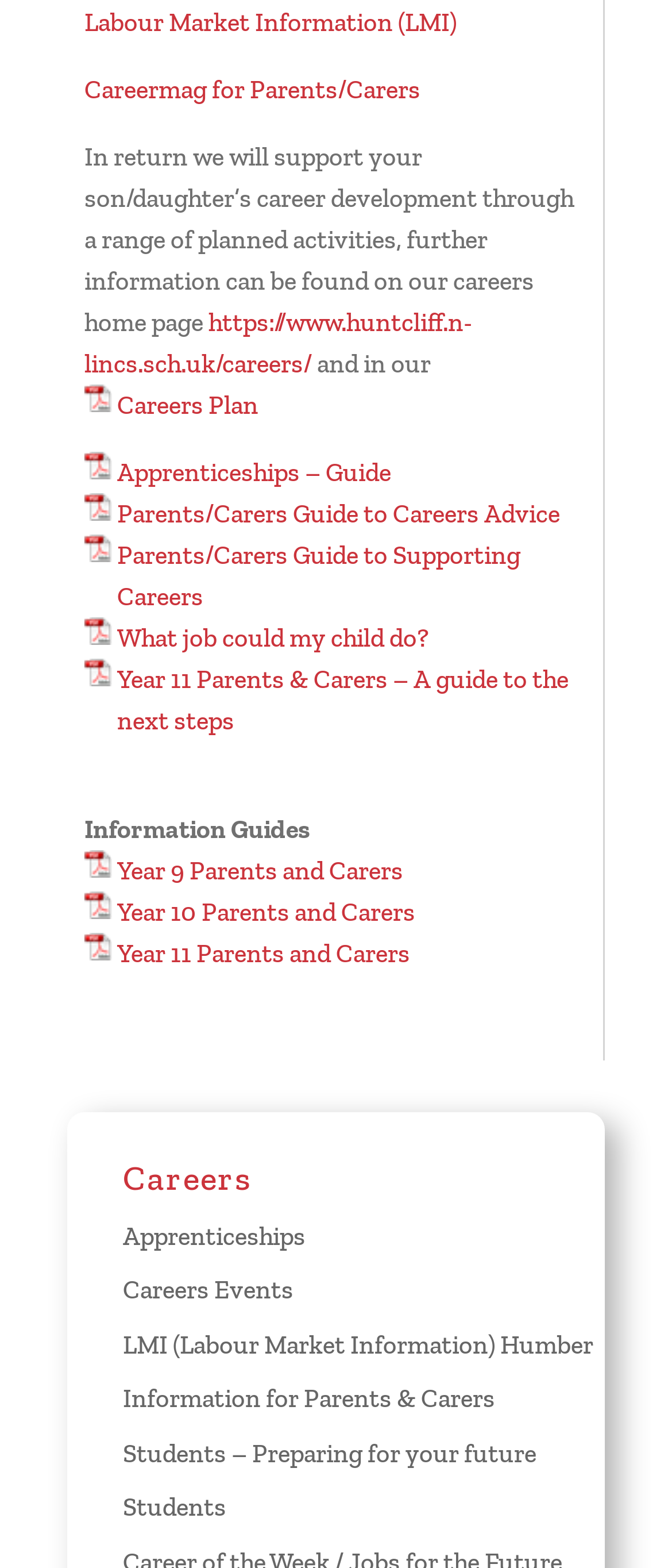Reply to the question with a single word or phrase:
What is the last link on the webpage?

Students